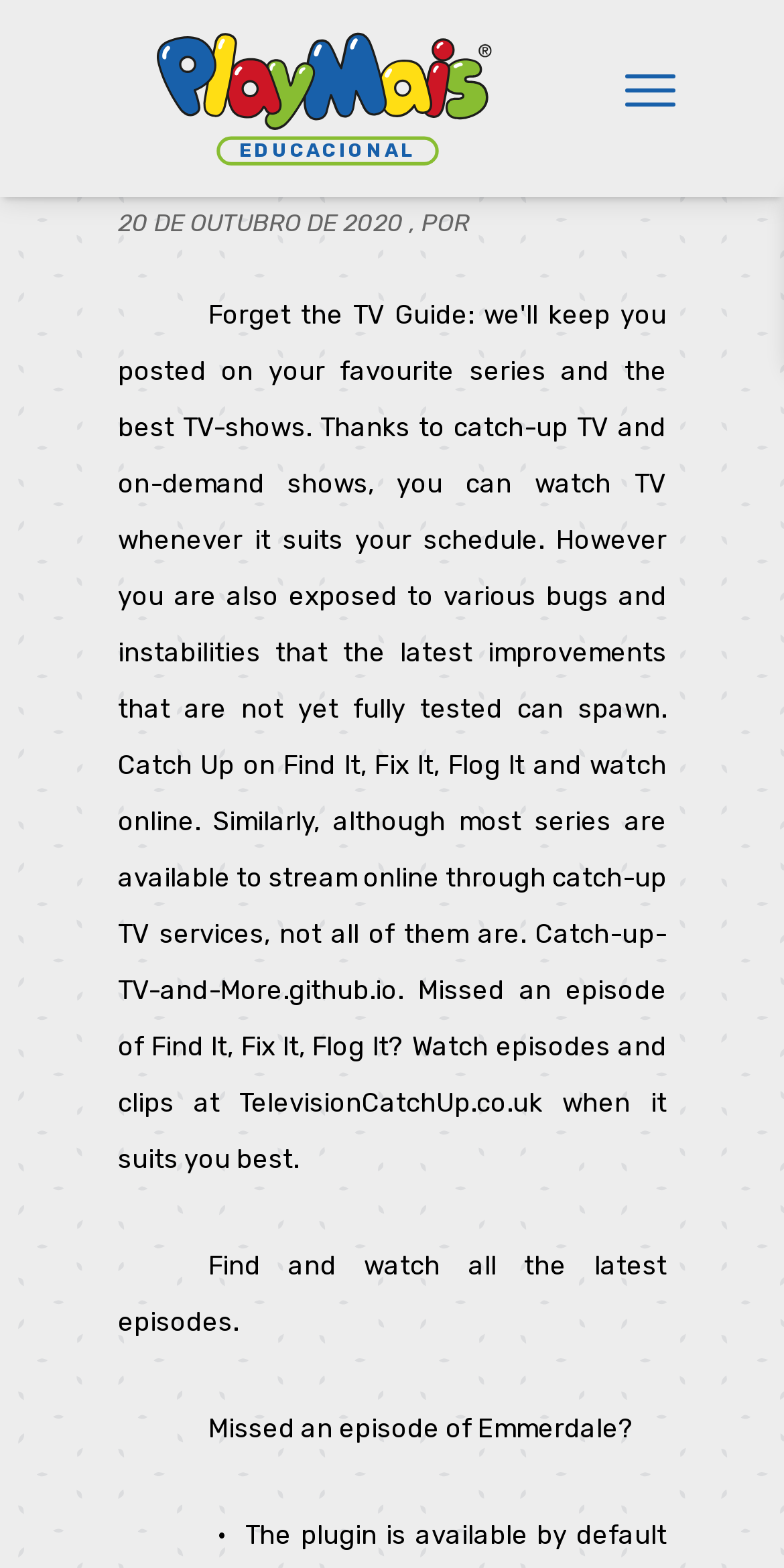Please determine the bounding box coordinates for the UI element described as: "C".

None